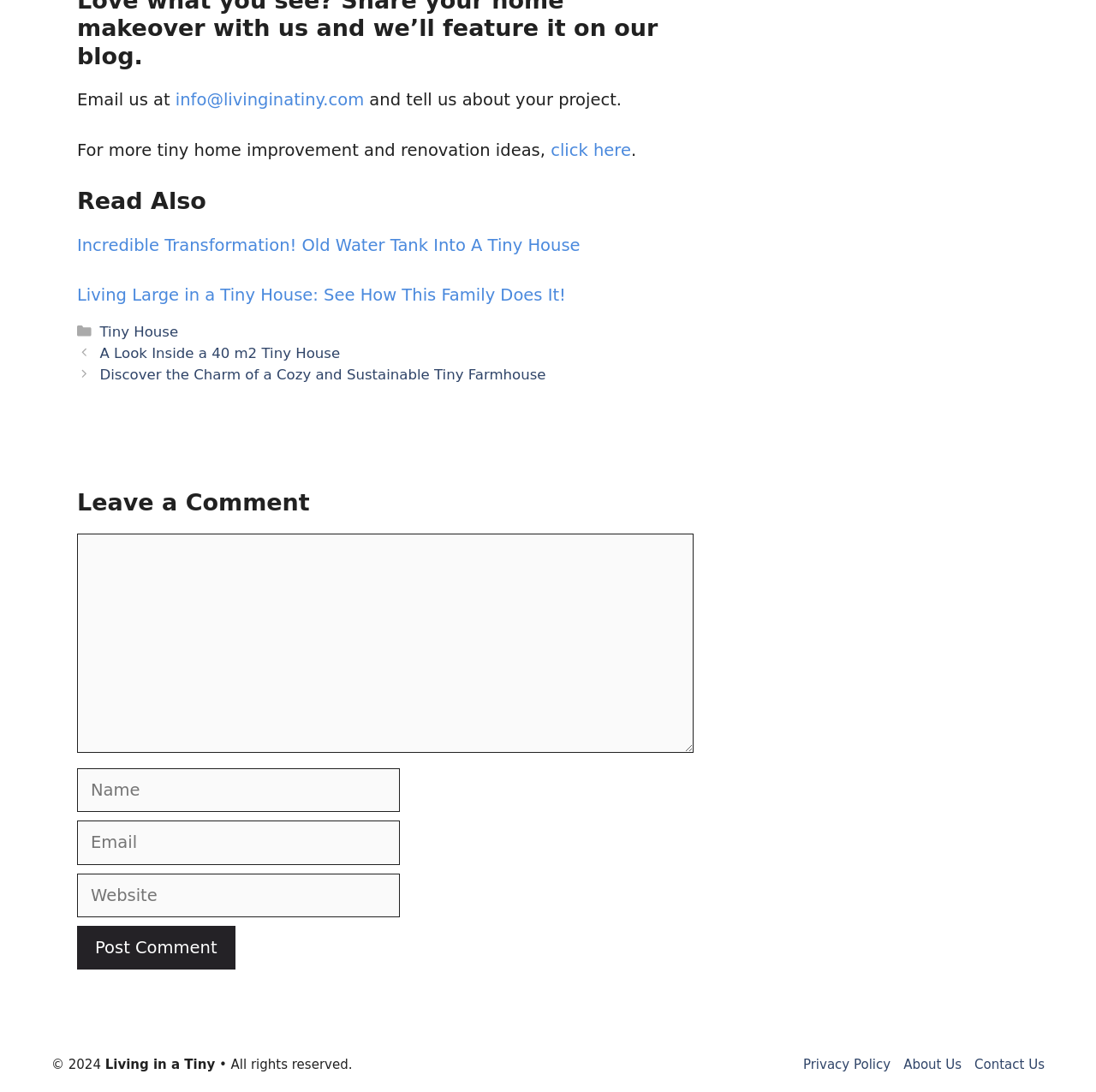Use a single word or phrase to respond to the question:
How many links are there in the footer section?

3